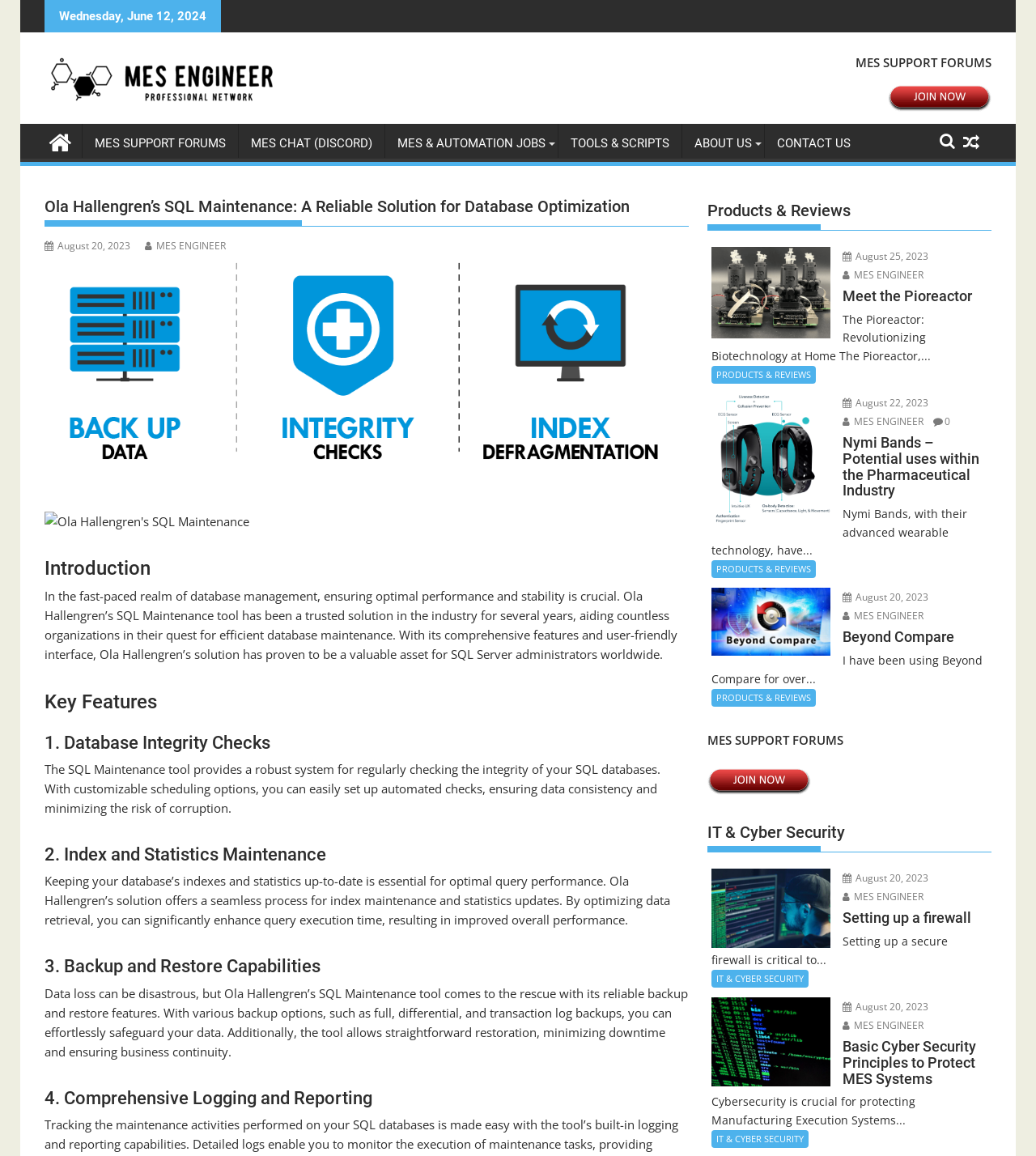Locate the bounding box coordinates of the area you need to click to fulfill this instruction: 'Read about Database Integrity Checks'. The coordinates must be in the form of four float numbers ranging from 0 to 1: [left, top, right, bottom].

[0.043, 0.622, 0.665, 0.651]